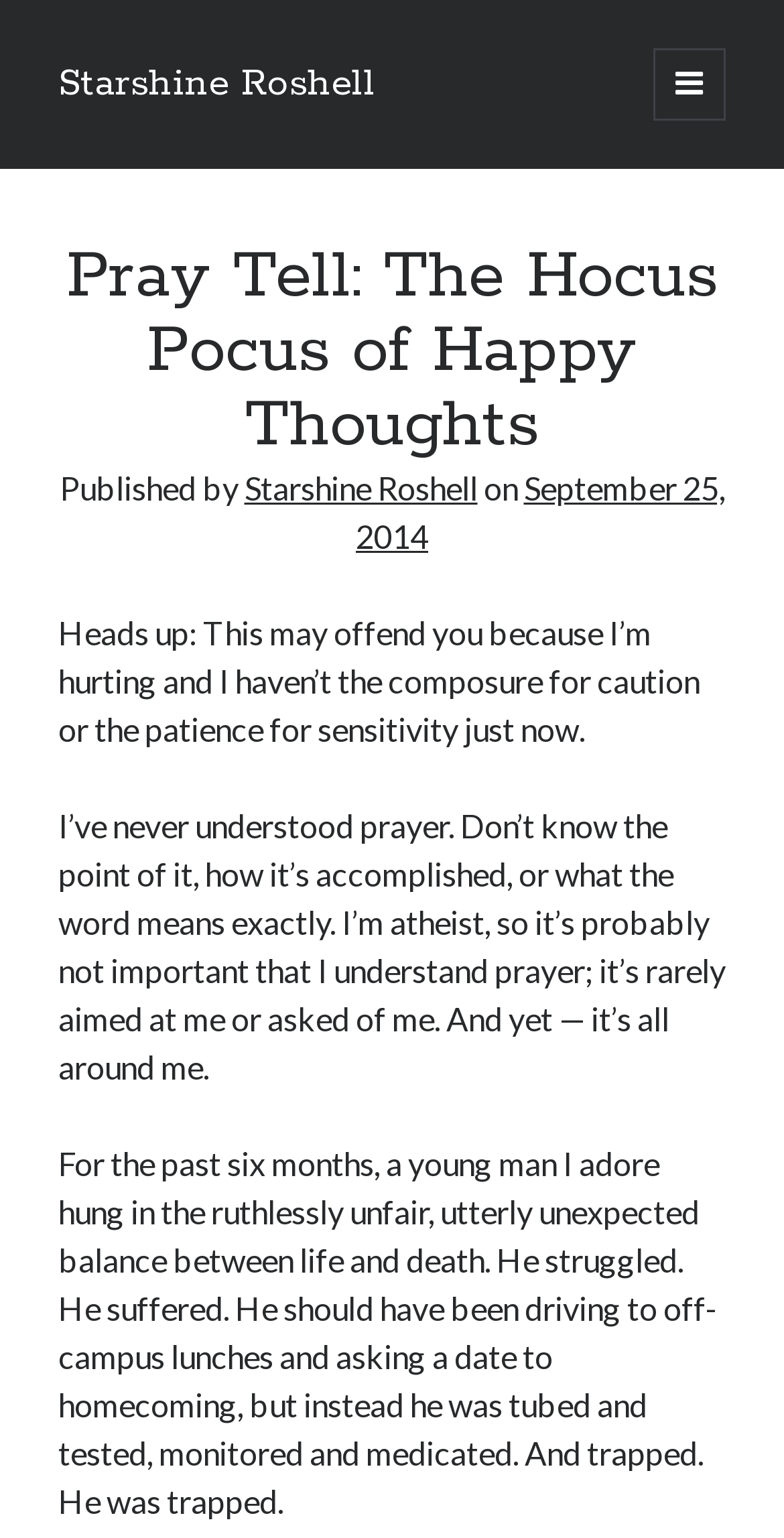Using a single word or phrase, answer the following question: 
What is the date of the post?

September 25, 2014